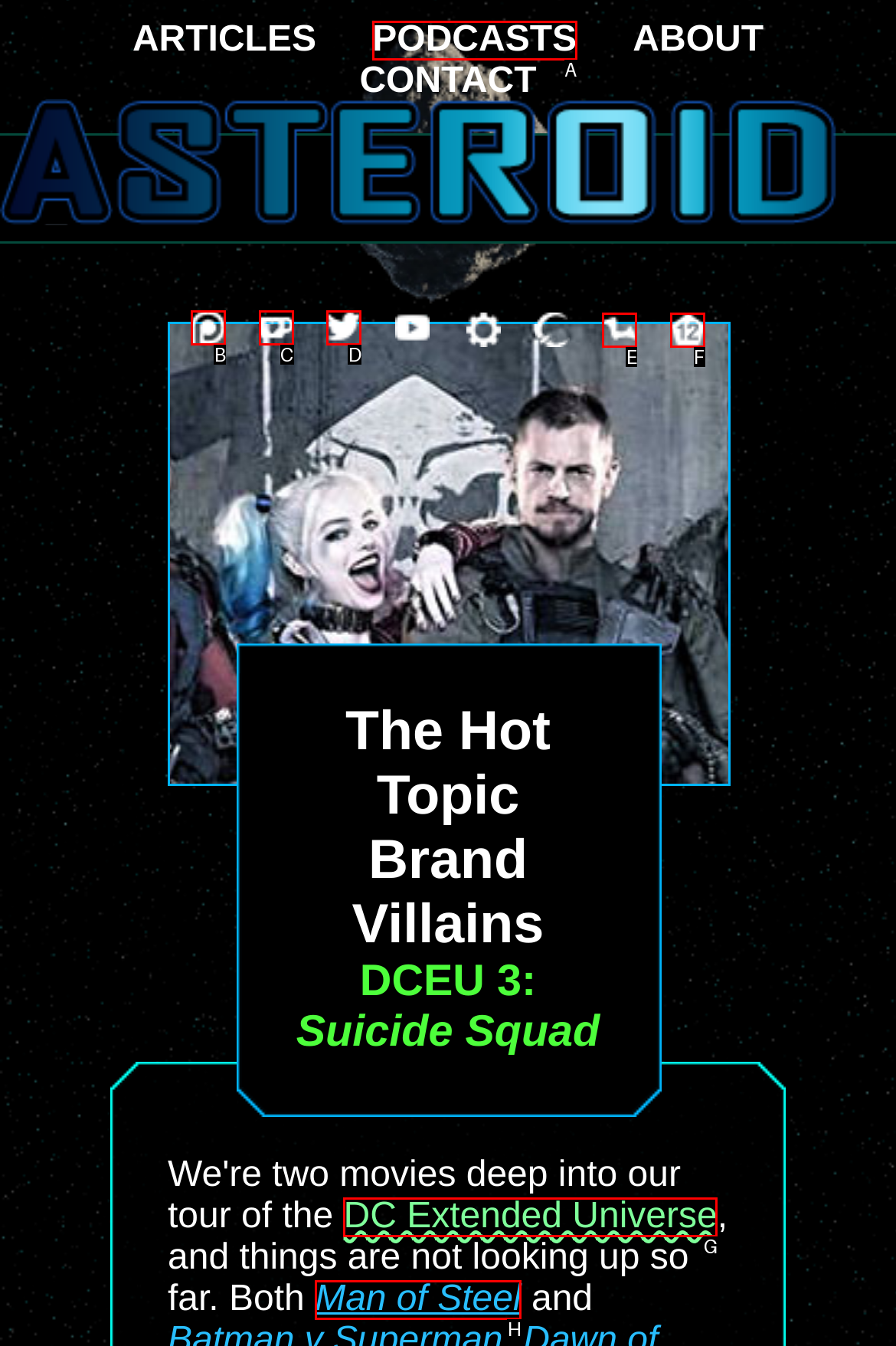Choose the UI element that best aligns with the description: Twitter
Respond with the letter of the chosen option directly.

D